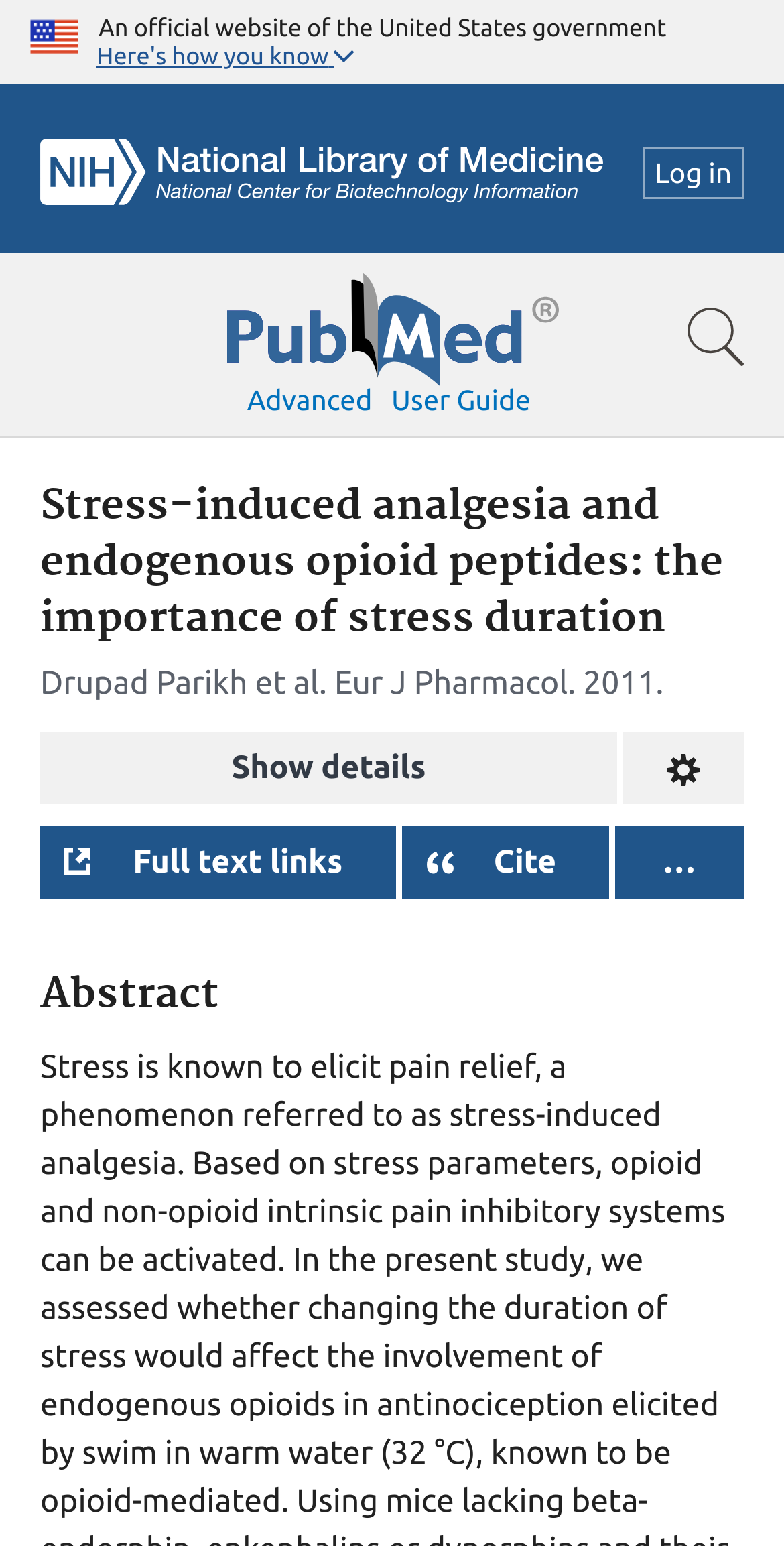Determine the bounding box coordinates for the clickable element required to fulfill the instruction: "Log in". Provide the coordinates as four float numbers between 0 and 1, i.e., [left, top, right, bottom].

[0.82, 0.095, 0.949, 0.129]